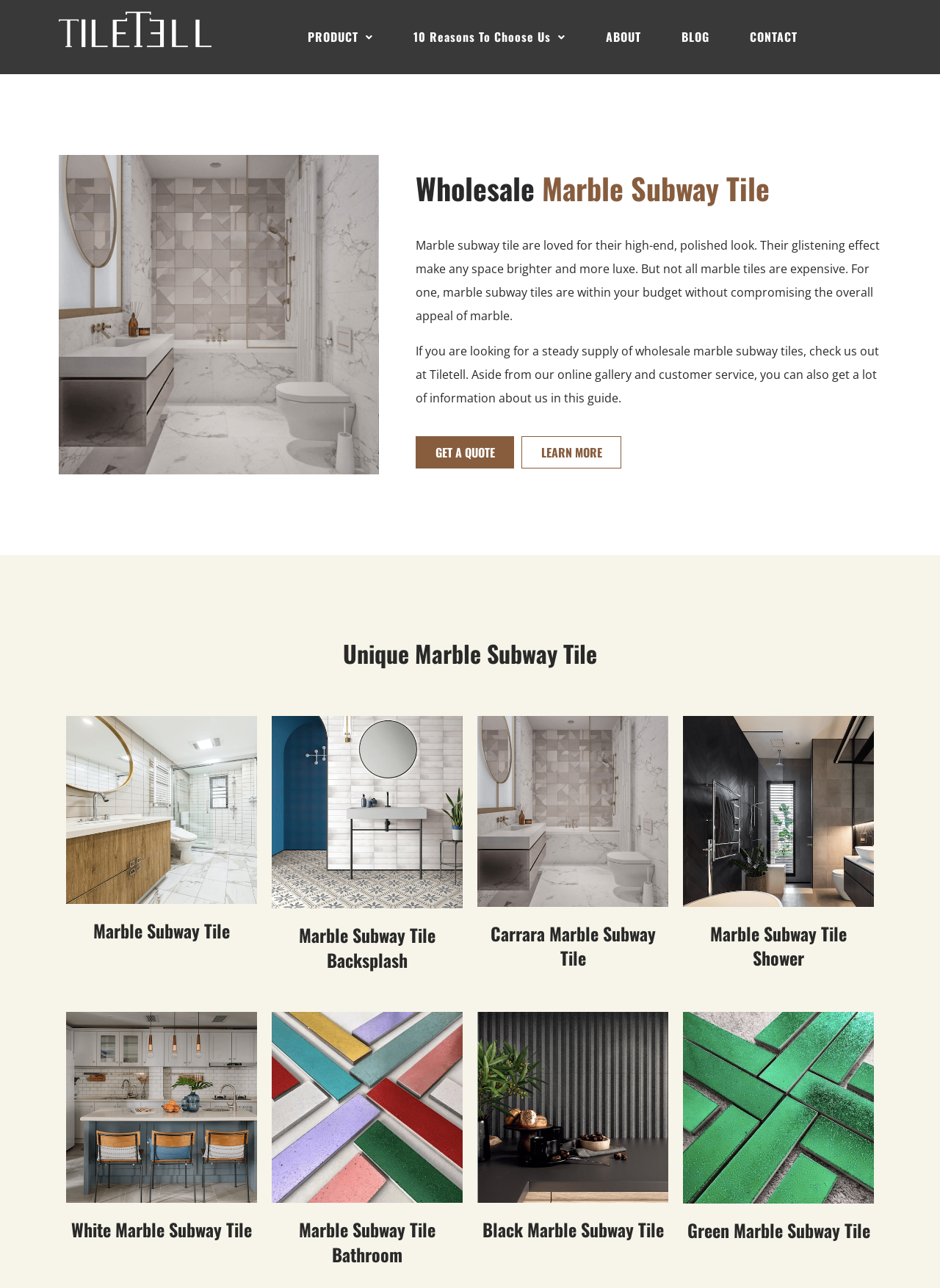Please find the bounding box coordinates of the element that must be clicked to perform the given instruction: "View the ABOUT page". The coordinates should be four float numbers from 0 to 1, i.e., [left, top, right, bottom].

[0.628, 0.006, 0.698, 0.052]